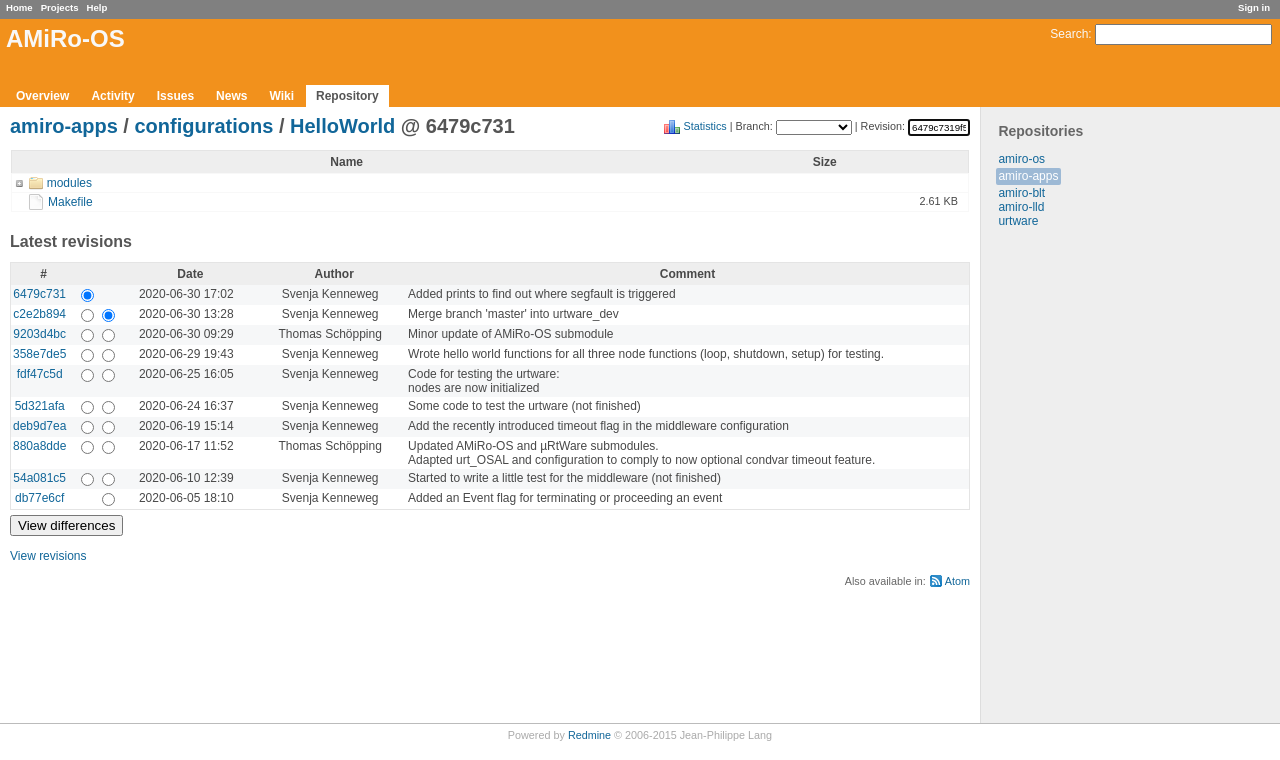Pinpoint the bounding box coordinates of the element that must be clicked to accomplish the following instruction: "Check the Latest revisions". The coordinates should be in the format of four float numbers between 0 and 1, i.e., [left, top, right, bottom].

[0.008, 0.304, 0.758, 0.332]